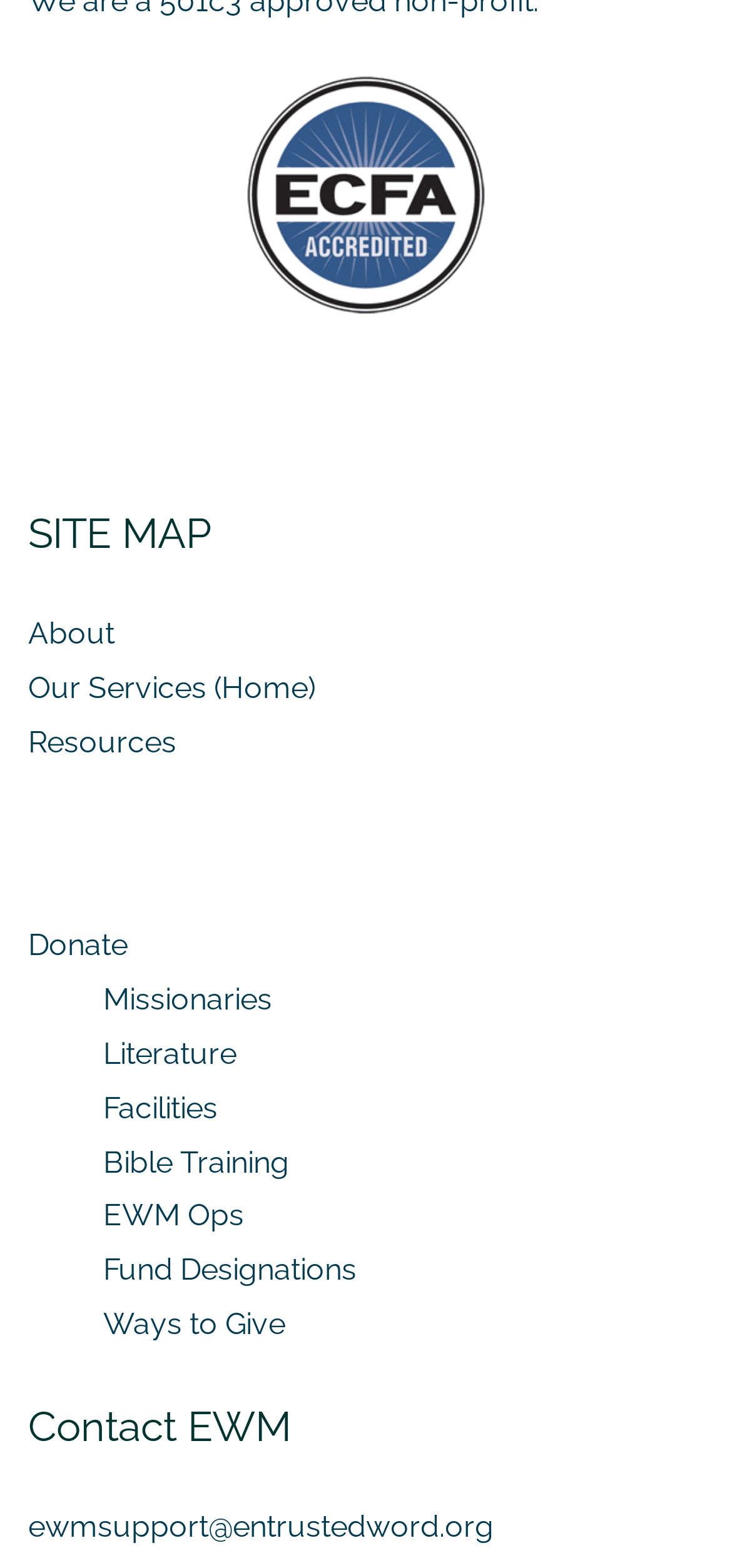What is the second heading on the webpage? Examine the screenshot and reply using just one word or a brief phrase.

SITE MAP